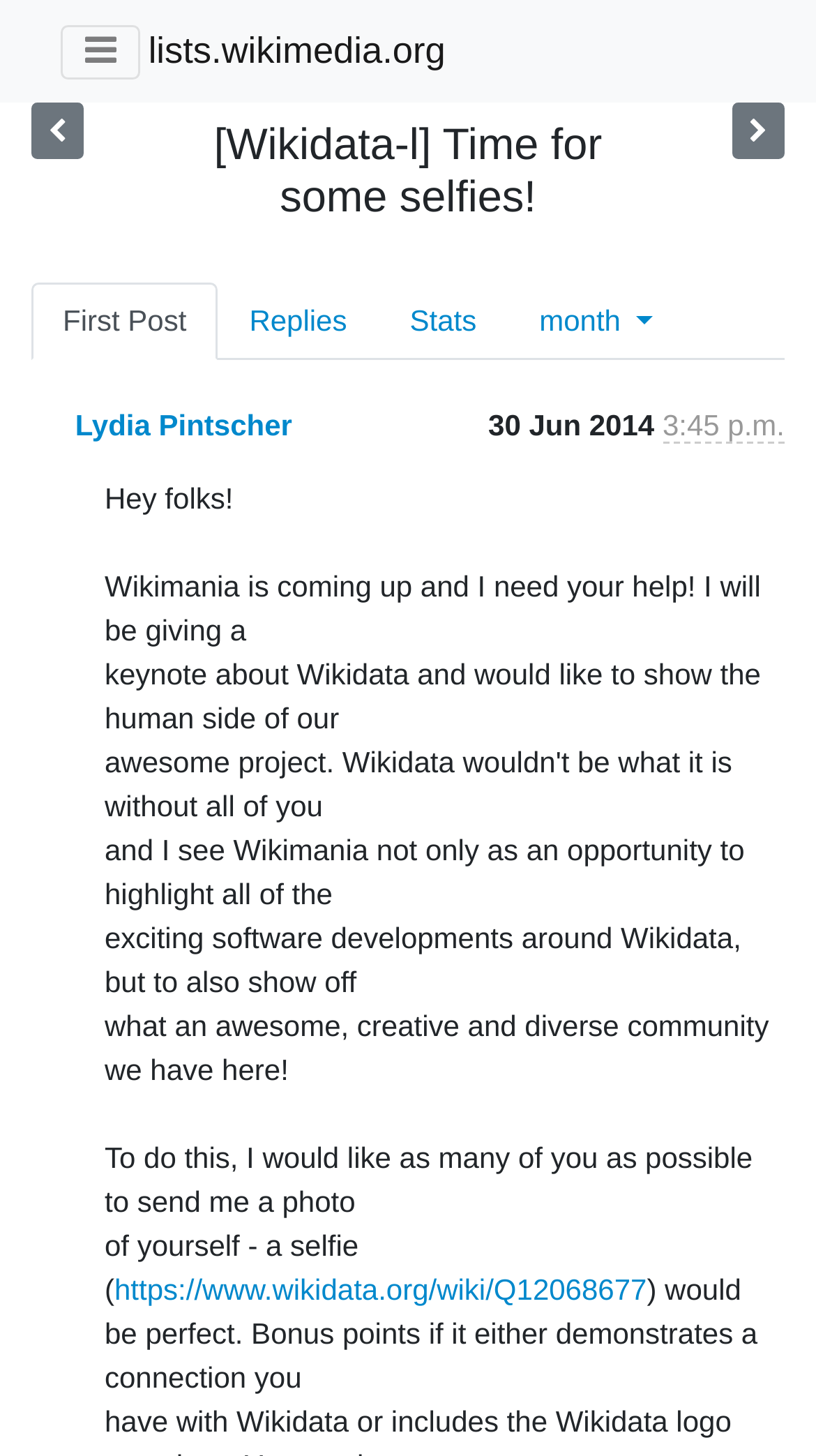What is the topic of the email?
Based on the image, answer the question with a single word or brief phrase.

Selfies